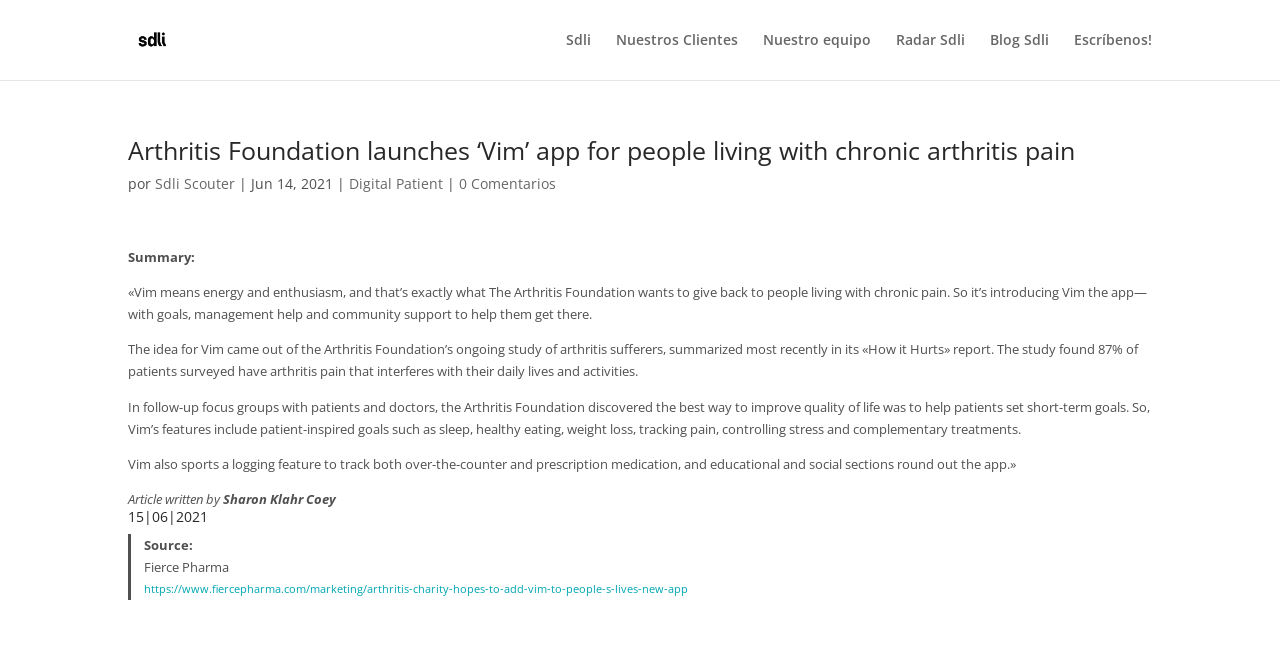Find the bounding box coordinates for the area that should be clicked to accomplish the instruction: "Visit Nuestros Clientes".

[0.481, 0.051, 0.577, 0.123]